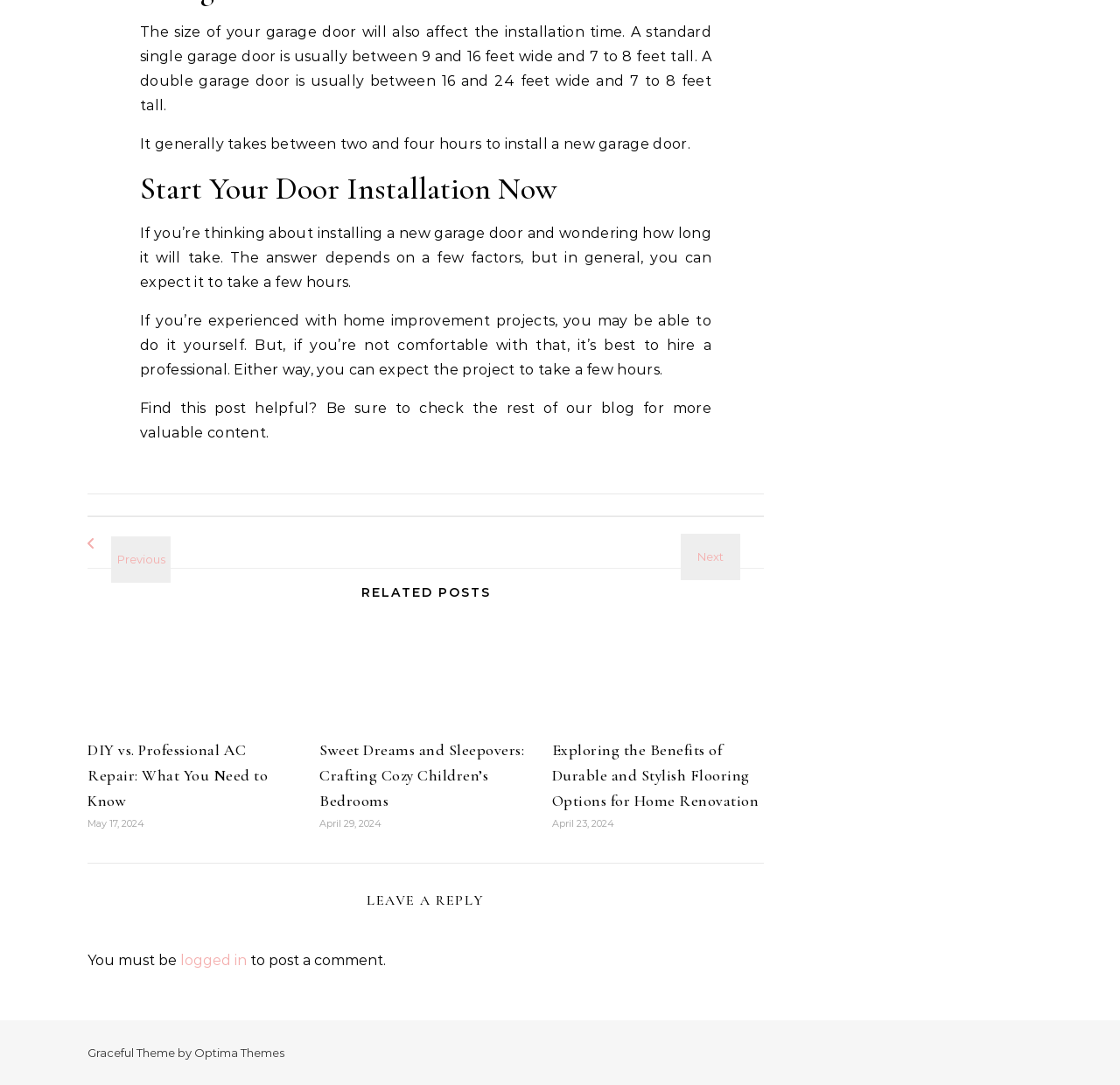Identify the bounding box coordinates of the area you need to click to perform the following instruction: "Click the 'DIY vs. Professional AC Repair: What You Need to Know' link".

[0.078, 0.682, 0.239, 0.746]